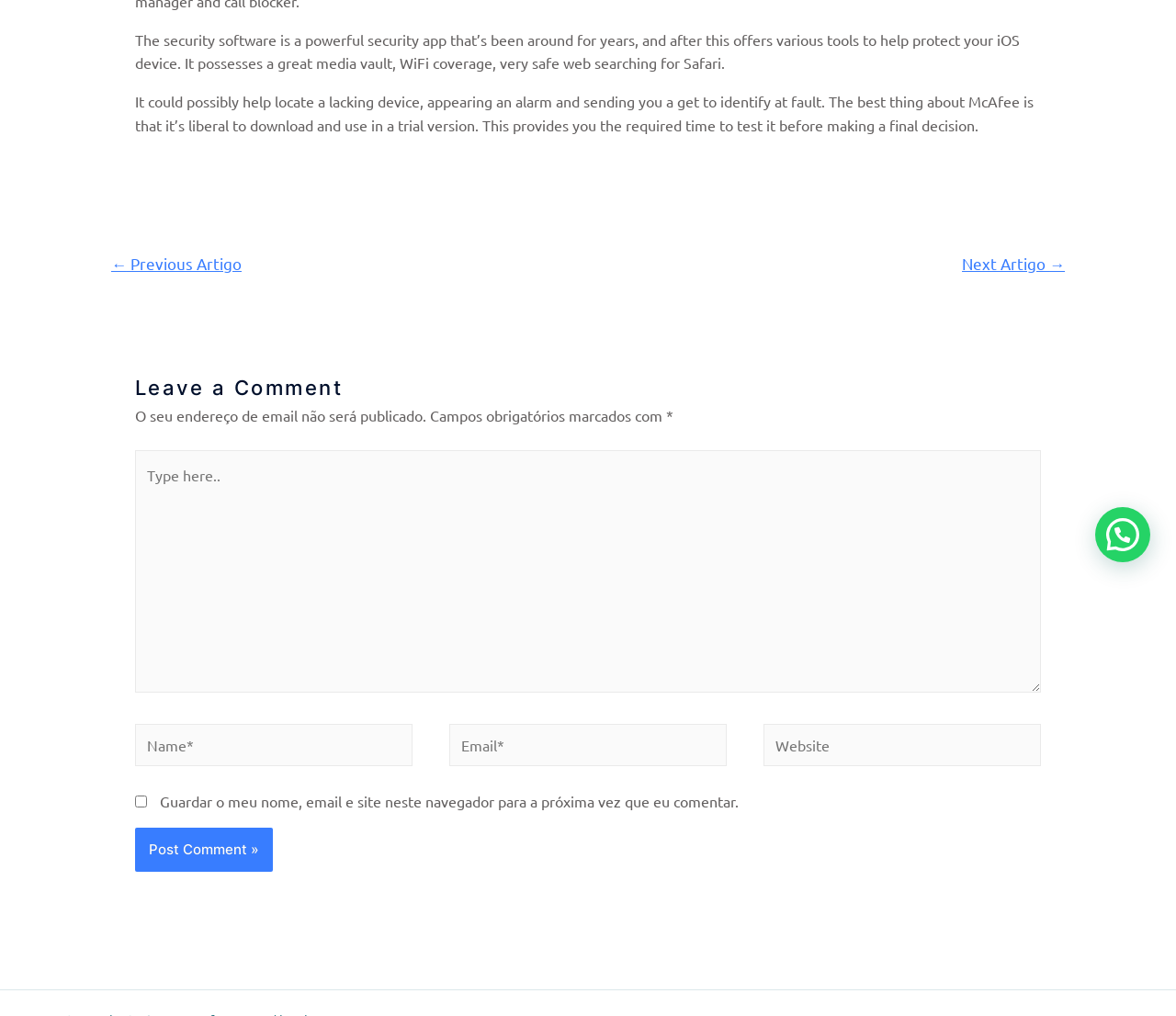Bounding box coordinates should be in the format (top-left x, top-left y, bottom-right x, bottom-right y) and all values should be floating point numbers between 0 and 1. Determine the bounding box coordinate for the UI element described as: name="submit" value="Post Comment »"

[0.115, 0.815, 0.232, 0.858]